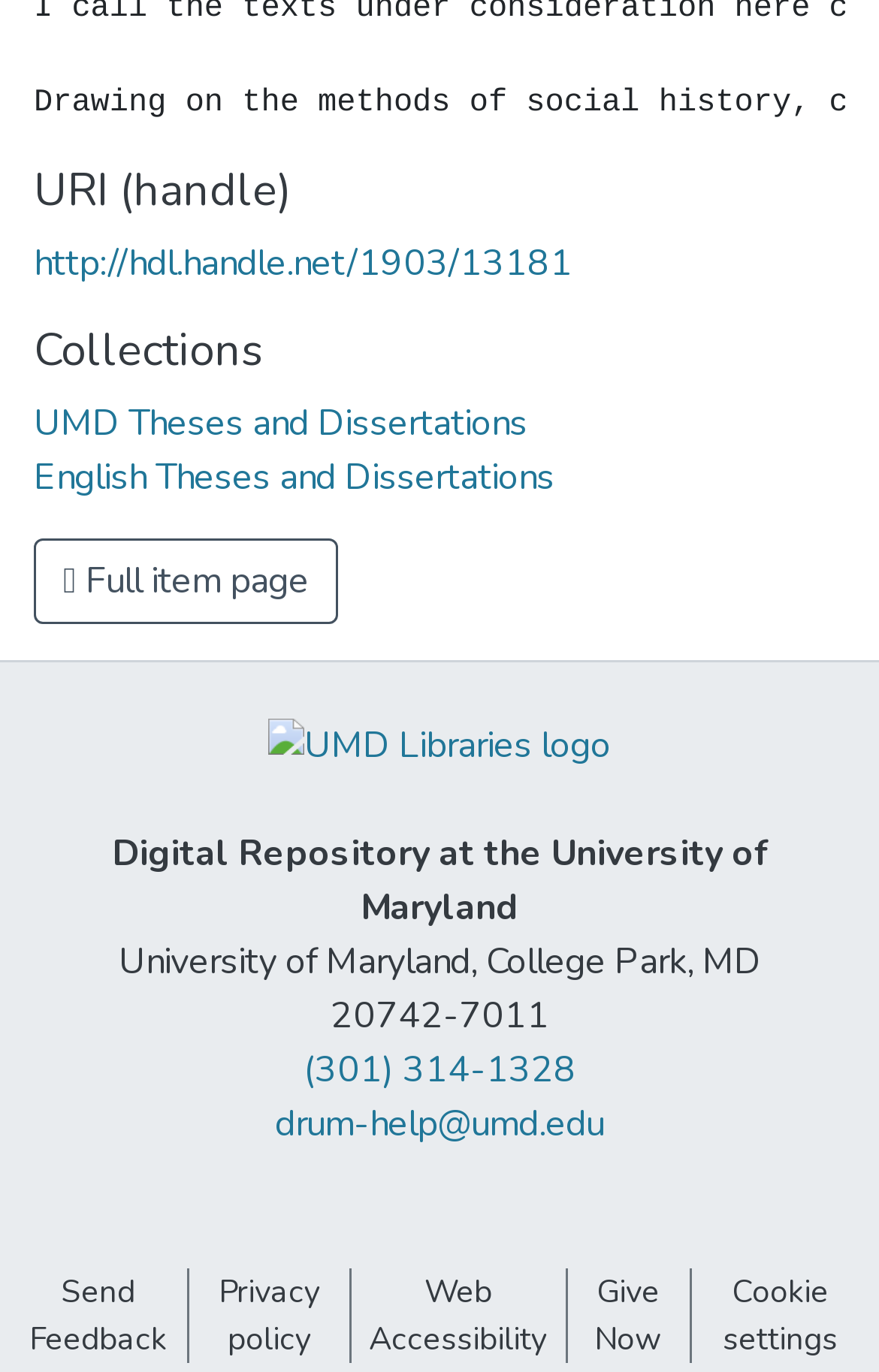Specify the bounding box coordinates of the area to click in order to follow the given instruction: "View full item page."

[0.038, 0.392, 0.384, 0.454]